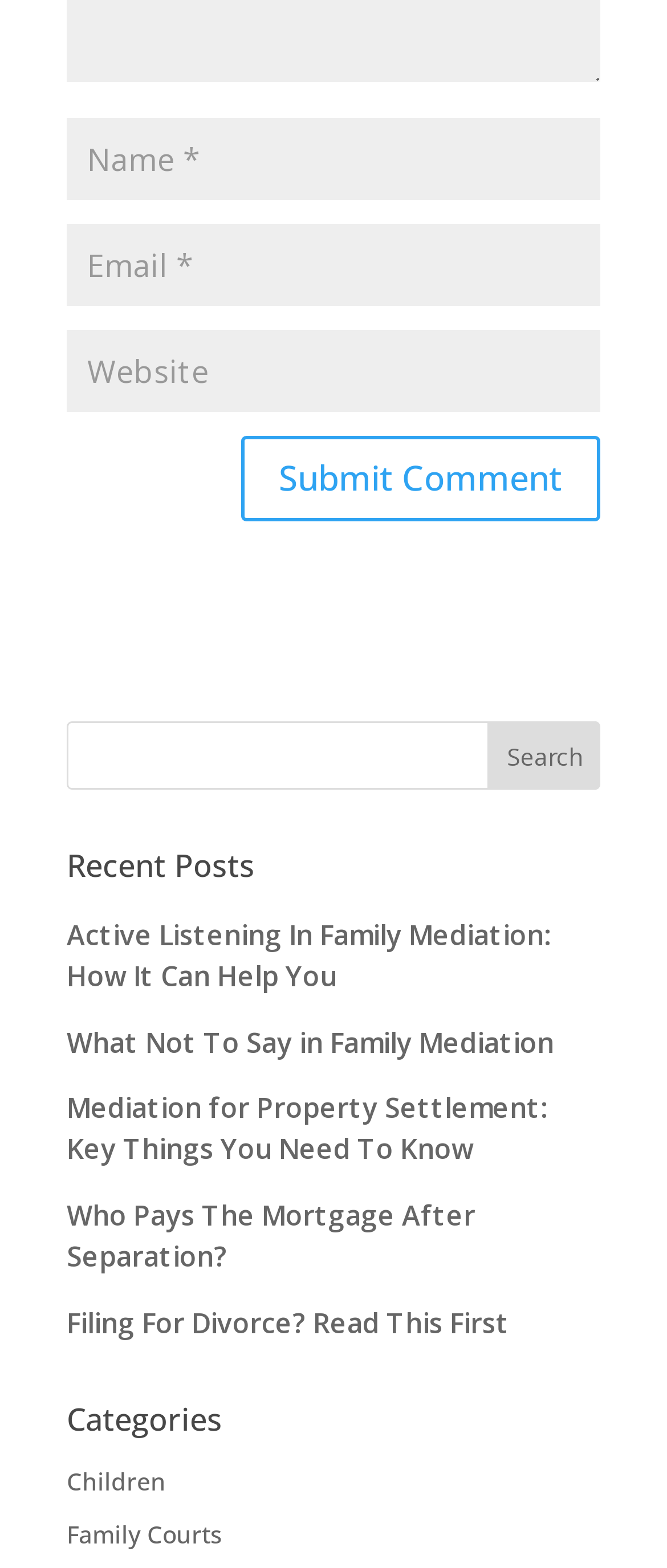Find the bounding box coordinates of the UI element according to this description: "value="Search"".

[0.732, 0.46, 0.9, 0.504]